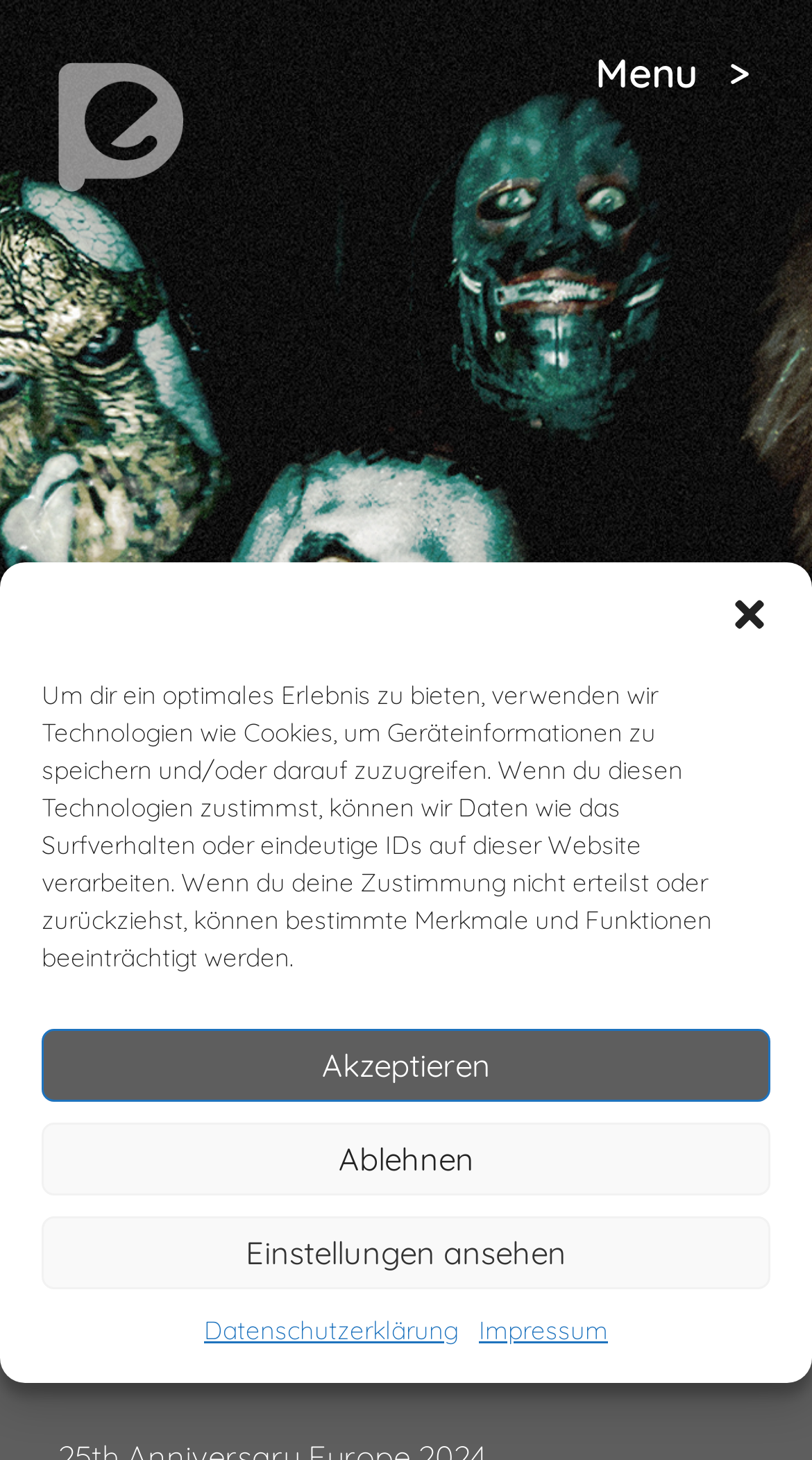Find the bounding box coordinates of the element I should click to carry out the following instruction: "Visit PRIME ENTERTAINMENT page".

[0.072, 0.043, 0.264, 0.143]